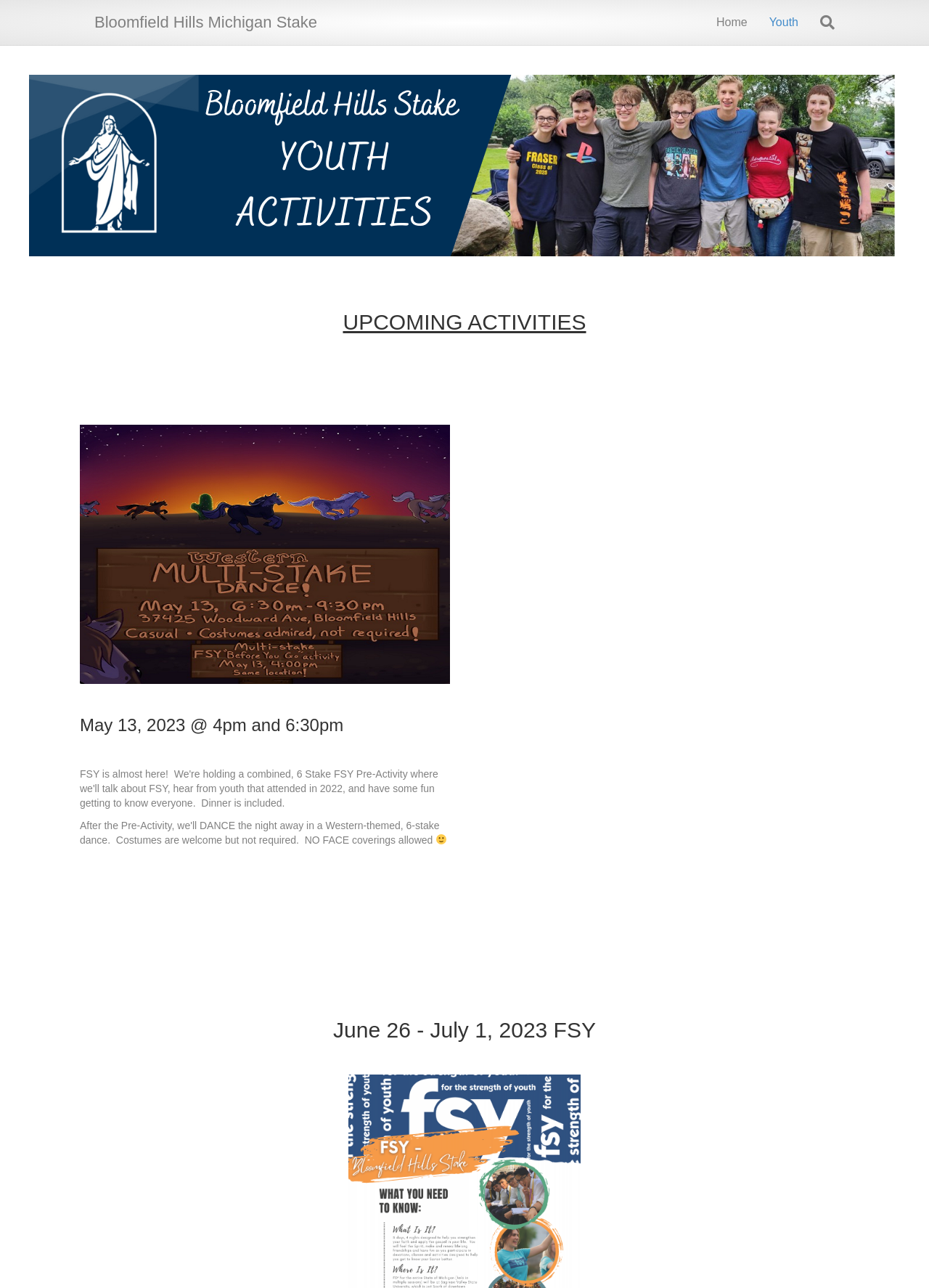Explain the webpage's design and content in an elaborate manner.

The webpage is about Youth Activities in Bloomfield Hills, Michigan Stake. At the top, there is a header section with a logo image on the left and a navigation menu on the right. The menu has links to "Search", "Home", and "Youth". Below the header, there is a large image that spans most of the width of the page, likely a banner or header image for the youth activities.

The main content of the page is divided into sections, with headings and images. The first section has a heading "UPCOMING ACTIVITIES" and features an image on the left. Below this, there is a section with a heading "May 13, 2023 @ 4pm and 6:30pm" and another image on the left. This section also has a small smiling face emoji and a non-breaking space character.

Further down the page, there is another section with a heading "June 26 - July 1, 2023 FSY" and a link to "FSY-2023" on the right. There are a total of three images on the page, not including the logo image in the header. The layout is clean, with clear headings and concise text, making it easy to navigate and find information about the youth activities.